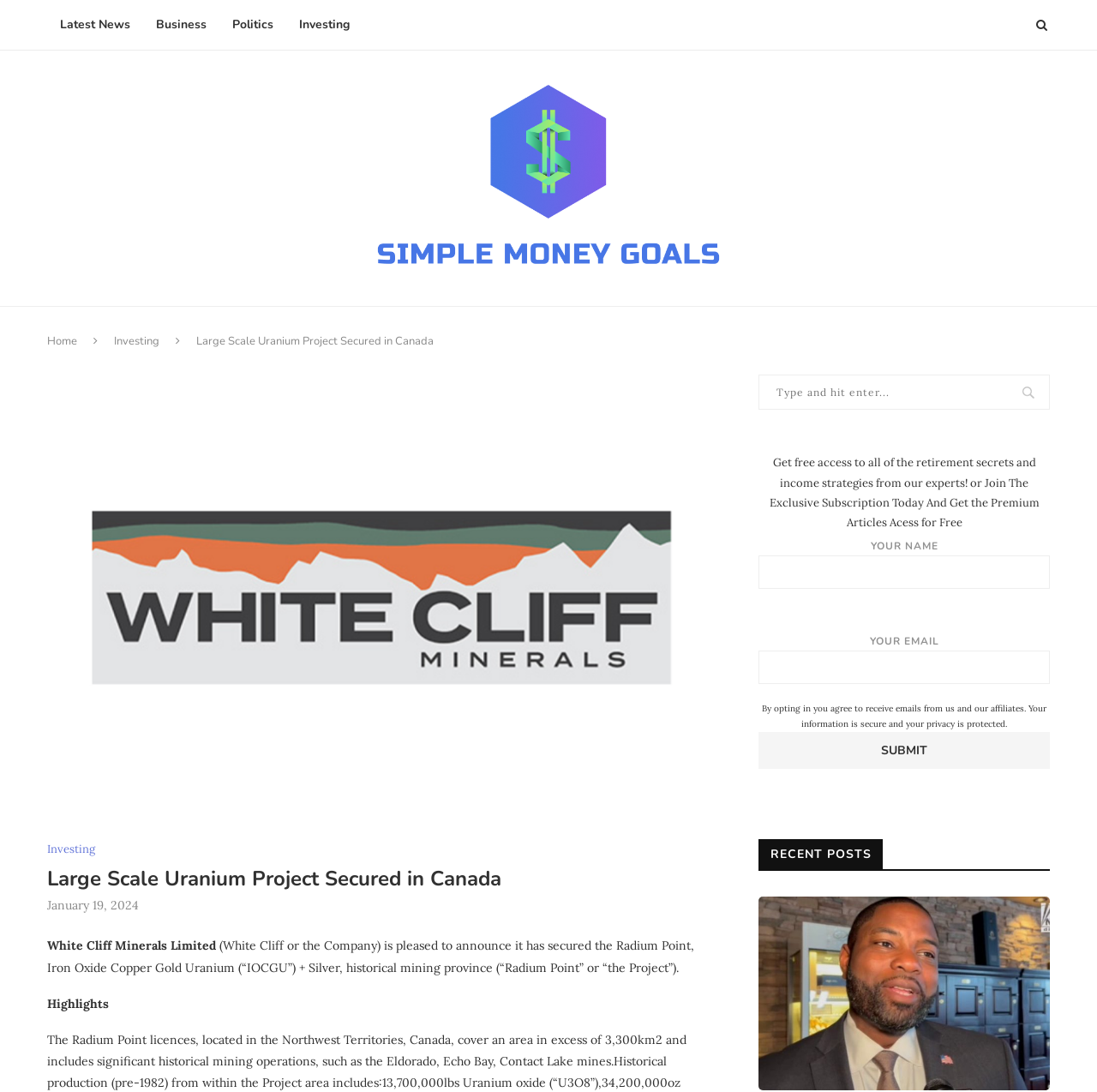Kindly determine the bounding box coordinates for the area that needs to be clicked to execute this instruction: "Enter your name".

[0.691, 0.509, 0.957, 0.54]